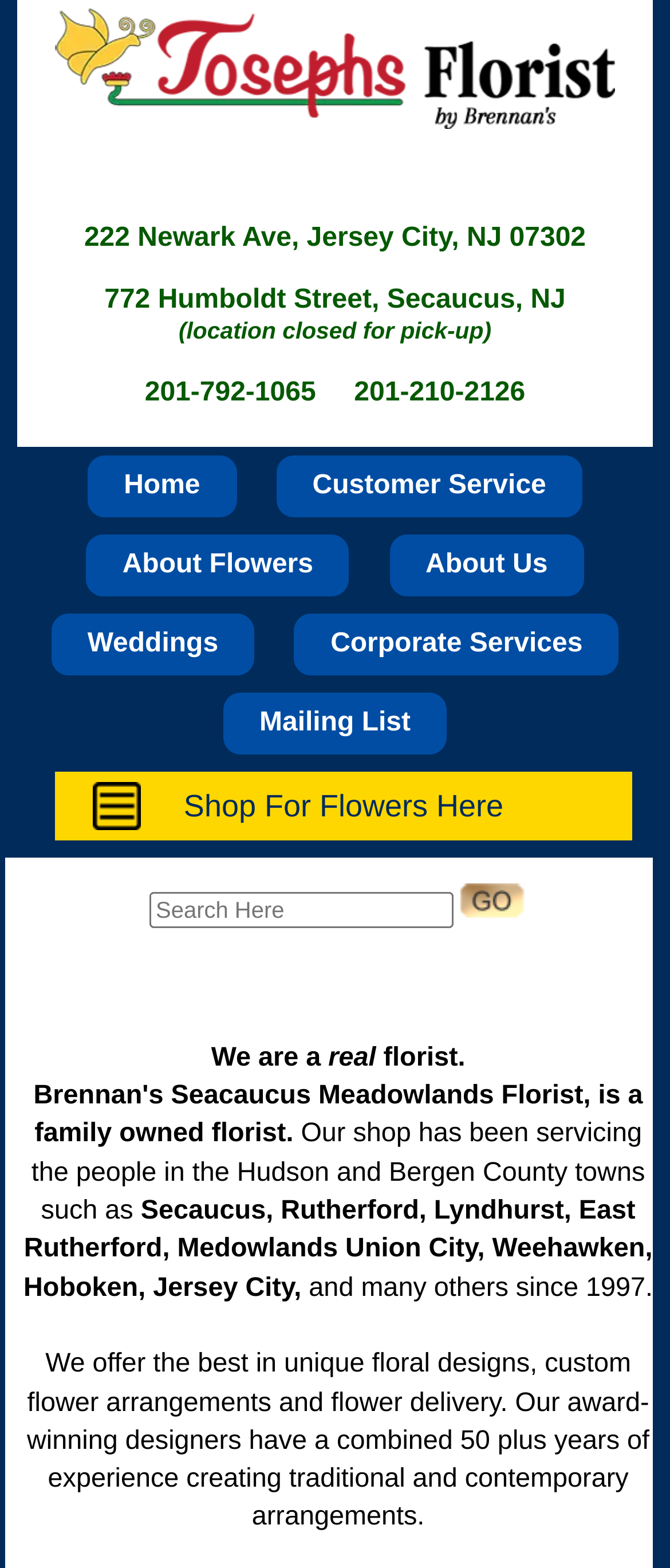Please identify the bounding box coordinates of the element that needs to be clicked to execute the following command: "Click the 'Home' link". Provide the bounding box using four float numbers between 0 and 1, formatted as [left, top, right, bottom].

[0.185, 0.301, 0.299, 0.319]